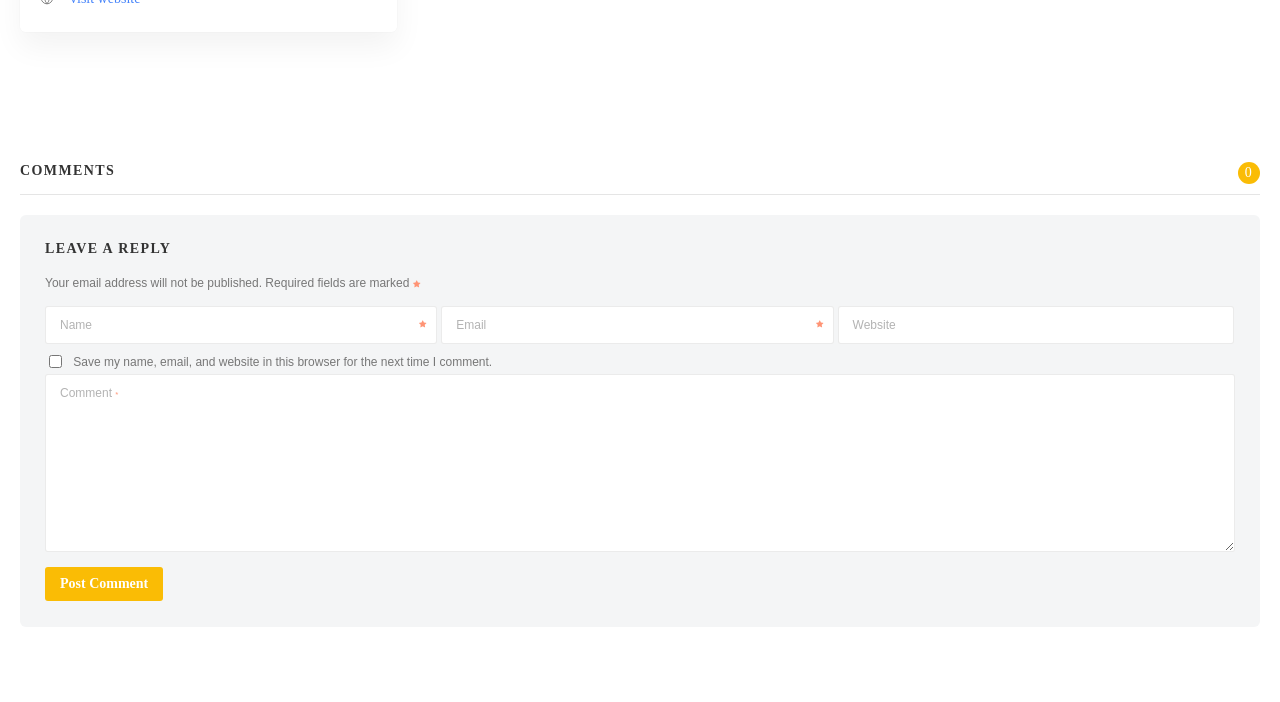Please provide the bounding box coordinates in the format (top-left x, top-left y, bottom-right x, bottom-right y). Remember, all values are floating point numbers between 0 and 1. What is the bounding box coordinate of the region described as: parent_node: Email aria-describedby="email-notes" name="email"

[0.345, 0.435, 0.651, 0.49]